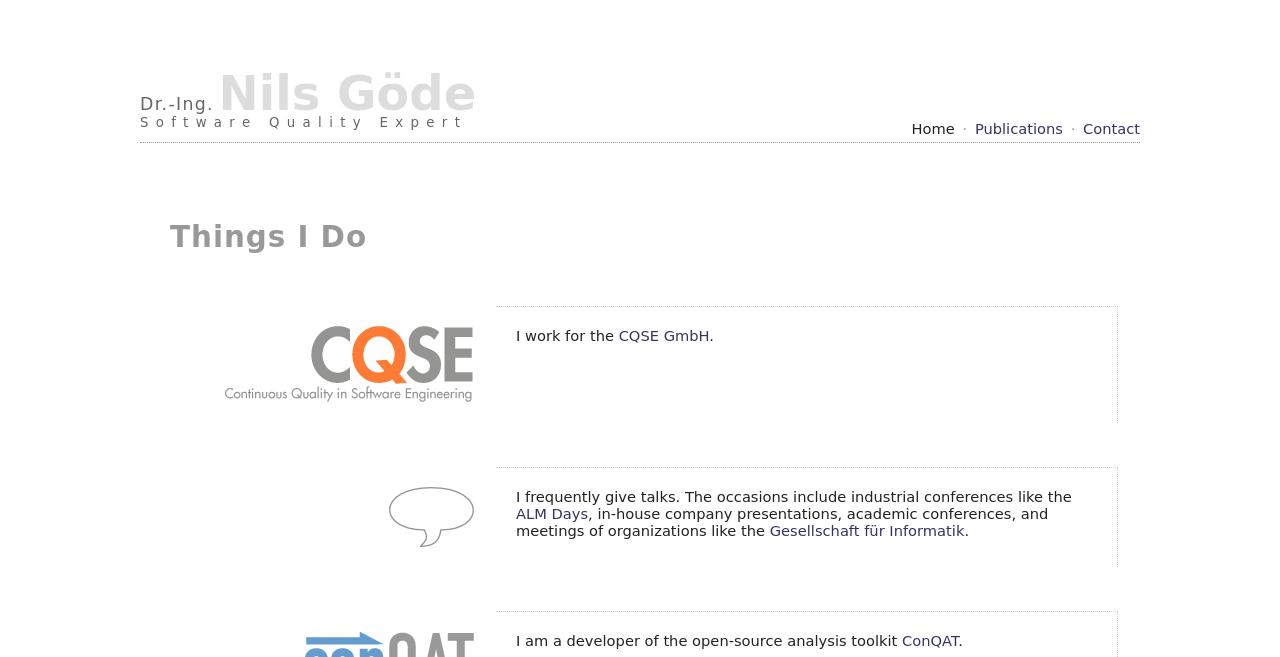Using the element description provided, determine the bounding box coordinates in the format (top-left x, top-left y, bottom-right x, bottom-right y). Ensure that all values are floating point numbers between 0 and 1. Element description: alt="small dog wearing birthday hat"

None